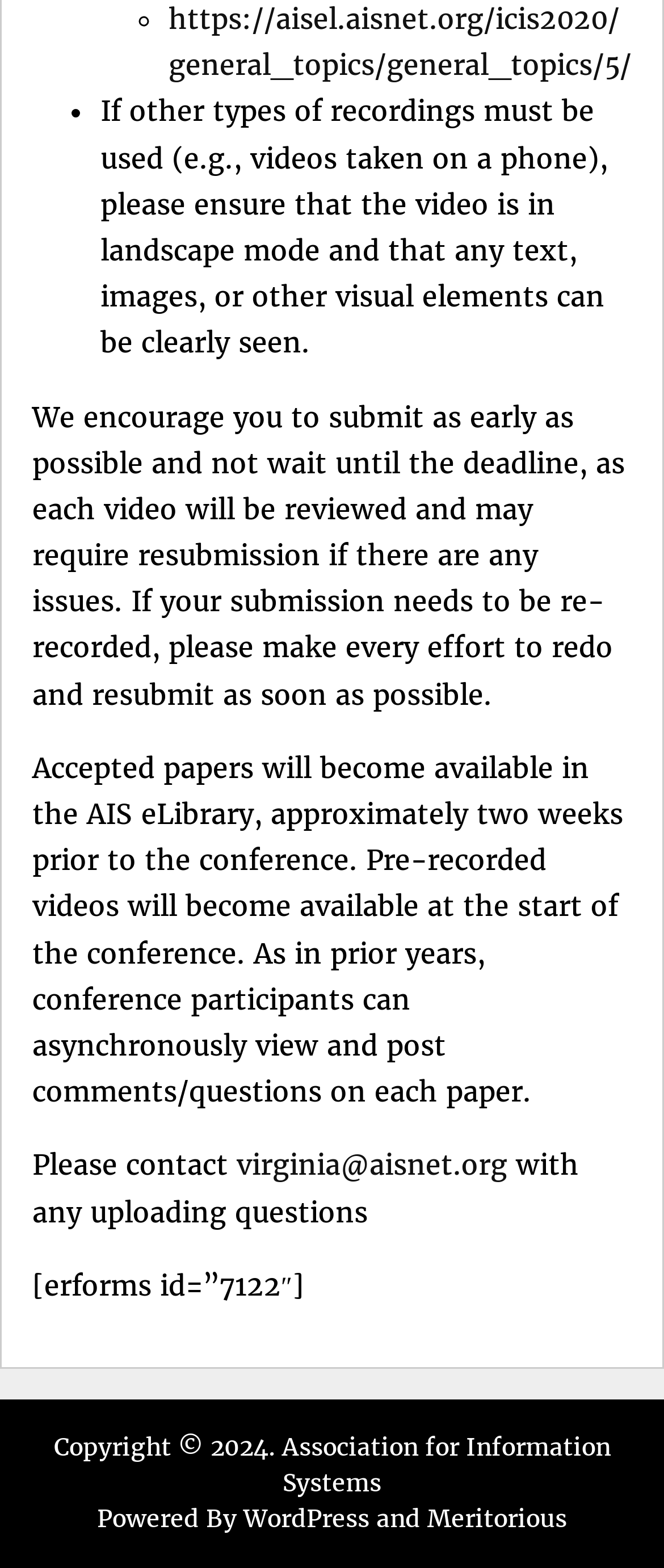Please give a short response to the question using one word or a phrase:
What is the platform used to power the website?

WordPress